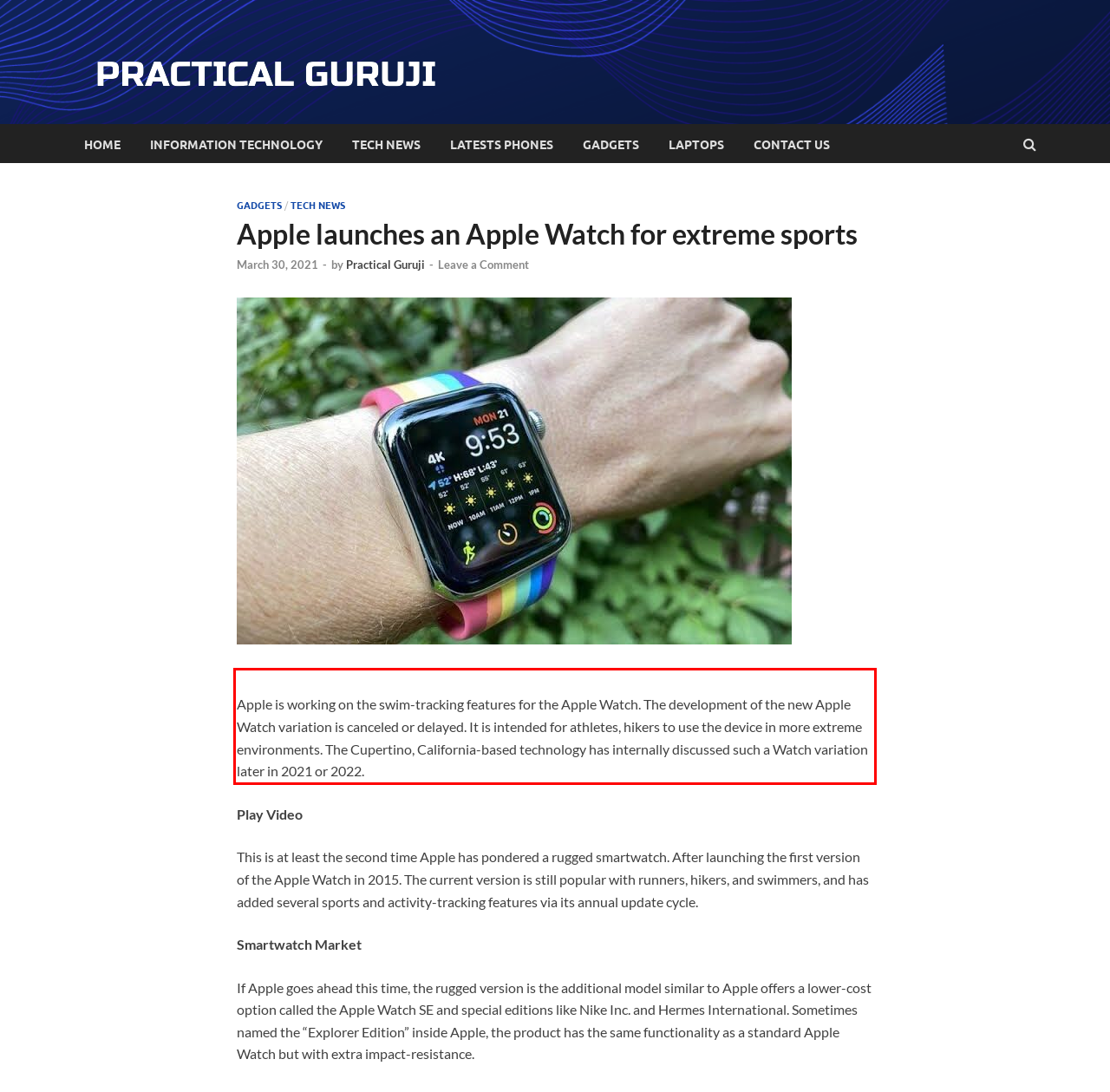You are presented with a webpage screenshot featuring a red bounding box. Perform OCR on the text inside the red bounding box and extract the content.

Apple is working on the swim-tracking features for the Apple Watch. The development of the new Apple Watch variation is canceled or delayed. It is intended for athletes, hikers to use the device in more extreme environments. The Cupertino, California-based technology has internally discussed such a Watch variation later in 2021 or 2022.